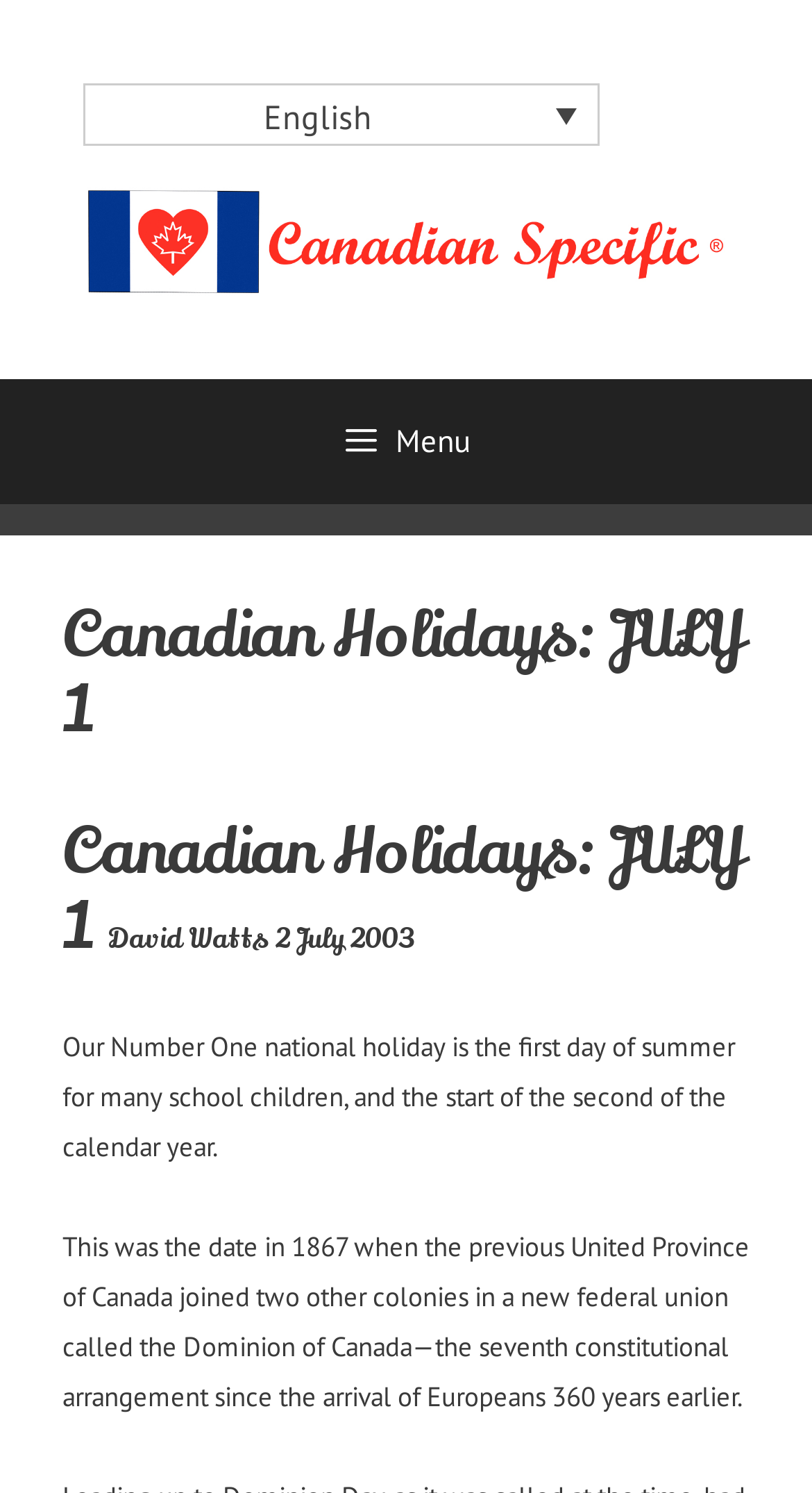Show the bounding box coordinates for the HTML element as described: "alt="Canadian Specific"".

[0.103, 0.145, 0.897, 0.173]